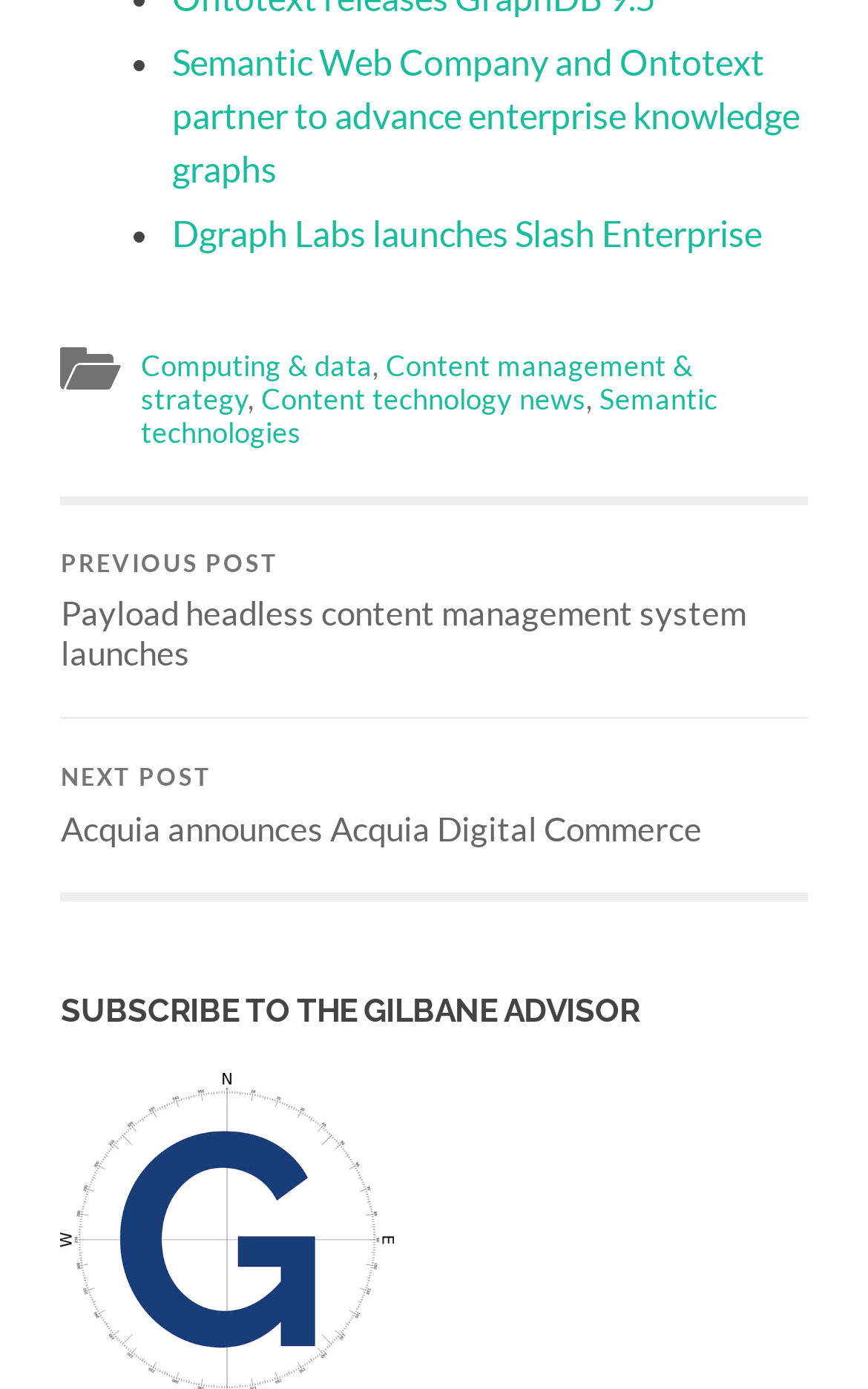Identify the bounding box for the given UI element using the description provided. Coordinates should be in the format (top-left x, top-left y, bottom-right x, bottom-right y) and must be between 0 and 1. Here is the description: Computing & data

[0.162, 0.817, 0.429, 0.843]